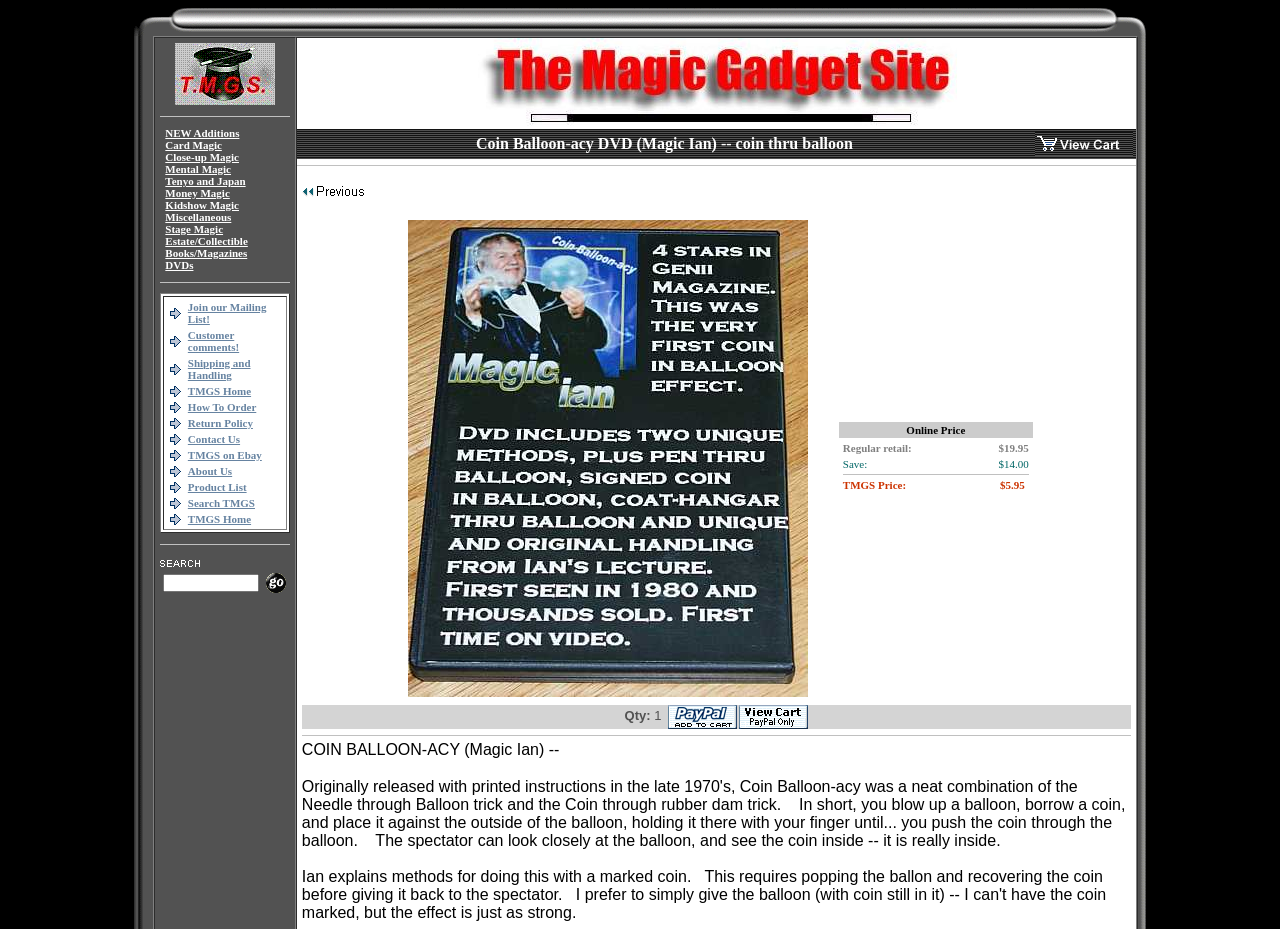Kindly determine the bounding box coordinates for the area that needs to be clicked to execute this instruction: "Click the 'Customer comments!' link".

[0.147, 0.354, 0.187, 0.38]